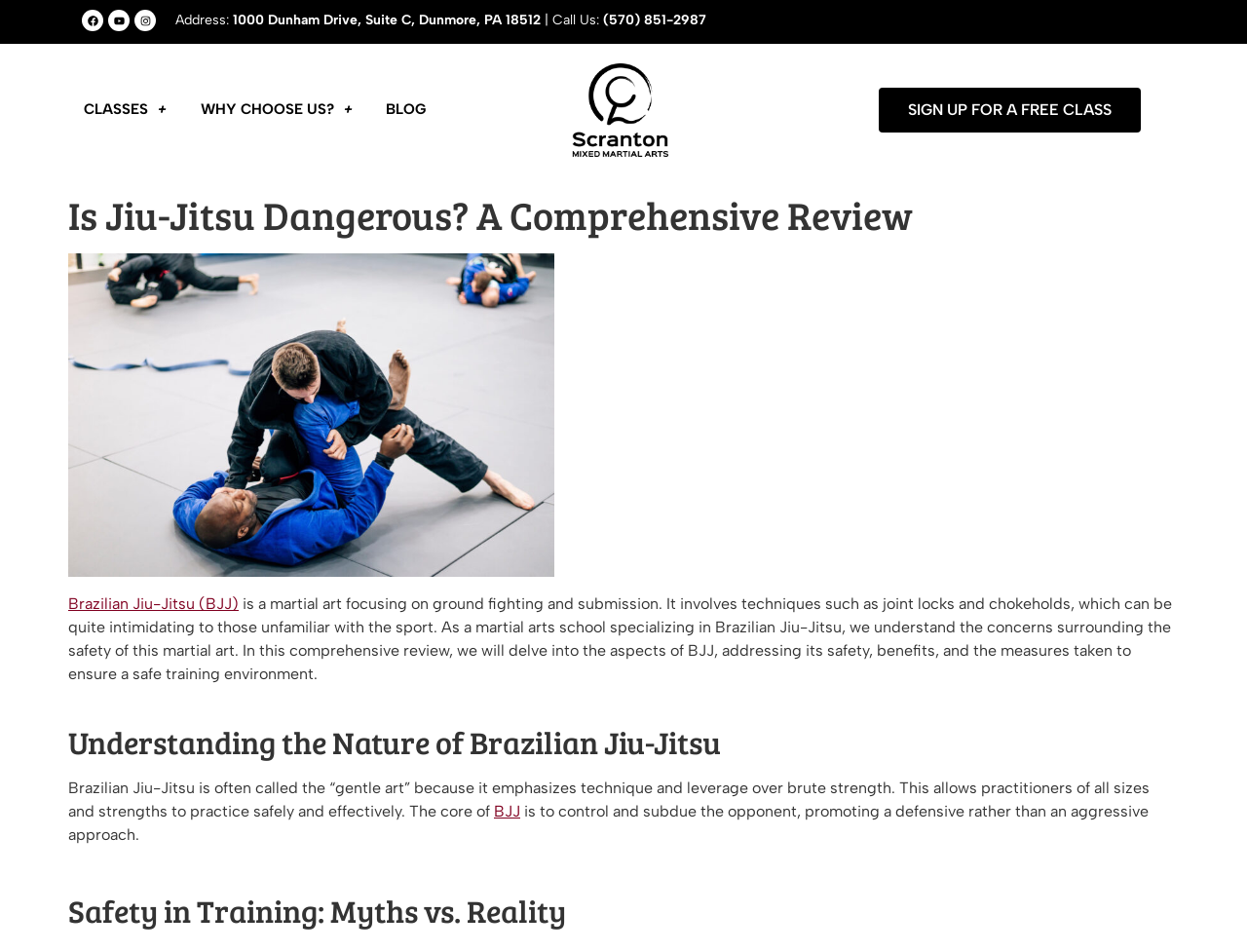Given the following UI element description: "Brazilian Jiu-Jitsu (BJJ)", find the bounding box coordinates in the webpage screenshot.

[0.055, 0.625, 0.191, 0.644]